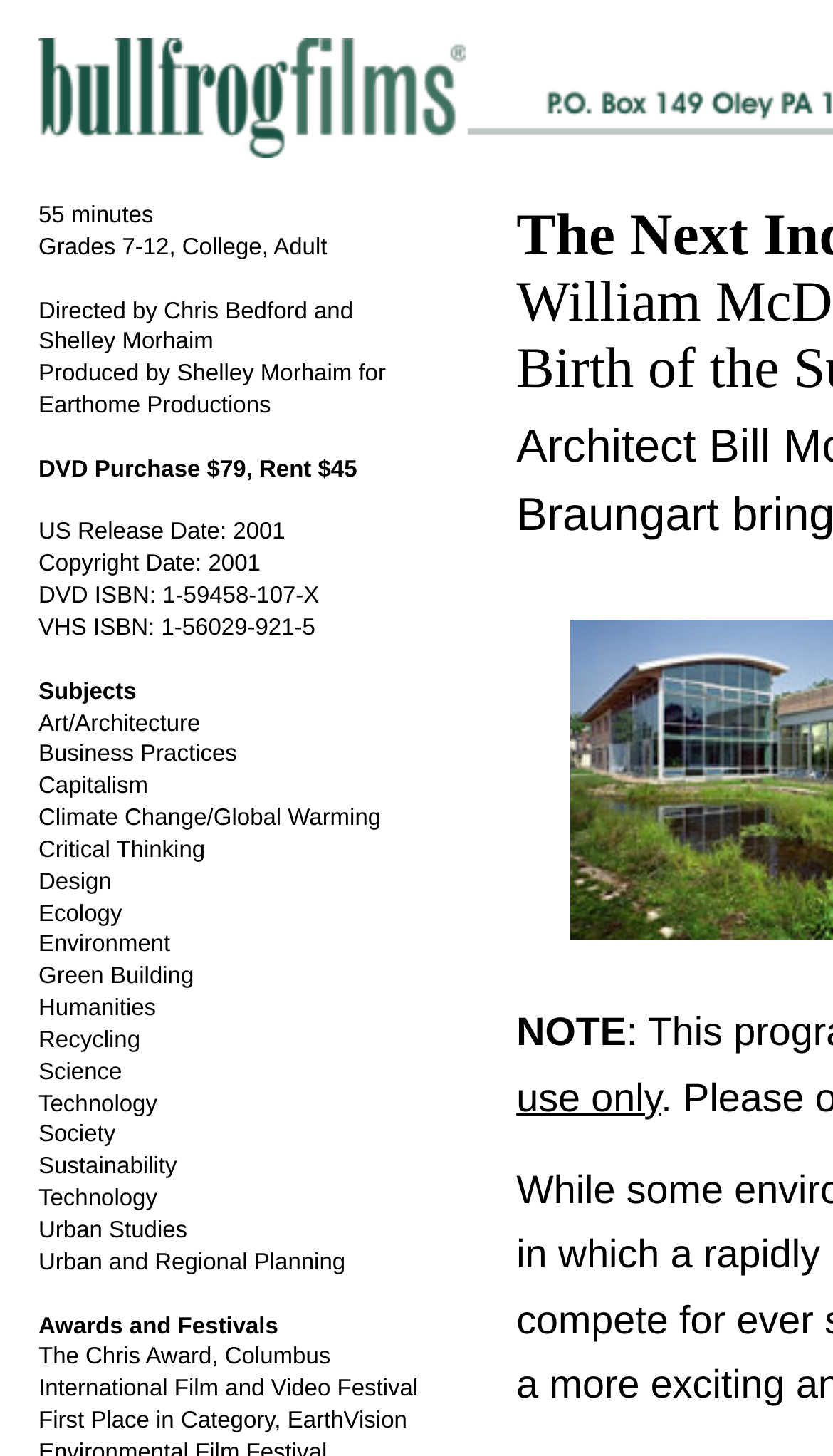Please give a concise answer to this question using a single word or phrase: 
What is the subject of the film related to 'Green Building'?

Environment